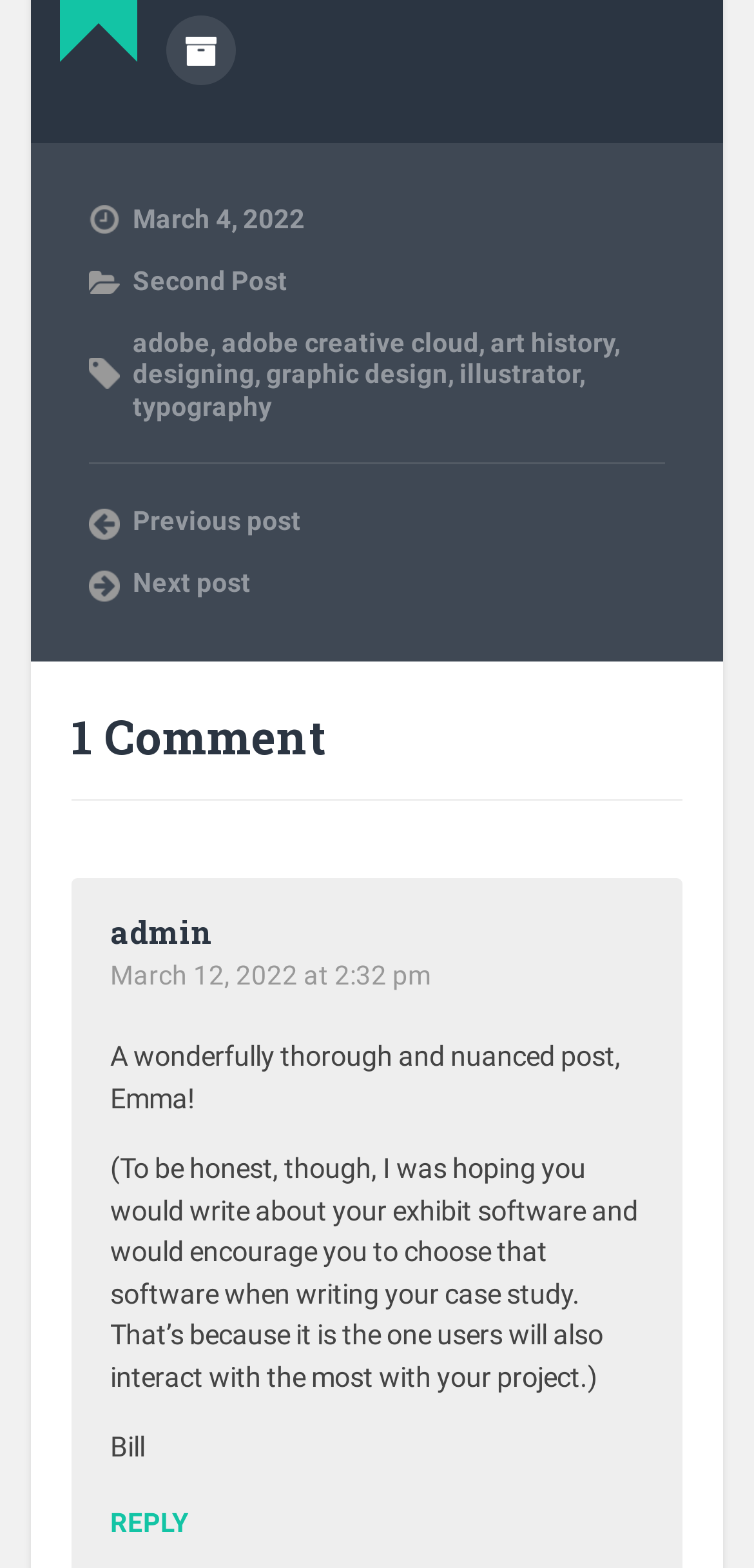Could you provide the bounding box coordinates for the portion of the screen to click to complete this instruction: "Visit adobe creative cloud"?

[0.294, 0.208, 0.635, 0.228]